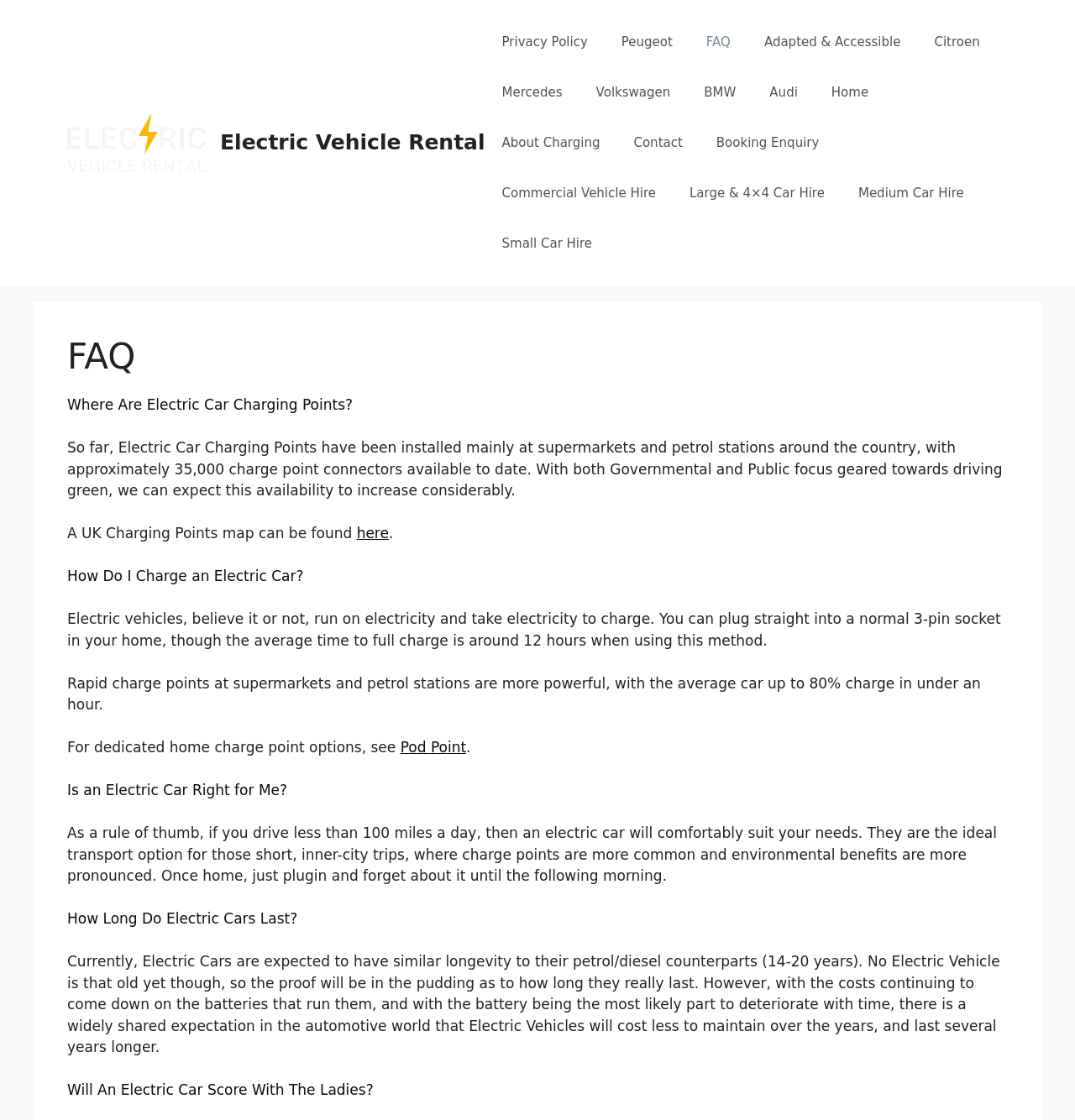What is the name of the company mentioned for dedicated home charge point options?
Based on the image, answer the question with as much detail as possible.

I read the text associated with the FAQ question 'How Do I Charge an Electric Car?' and found the answer, which is Pod Point.